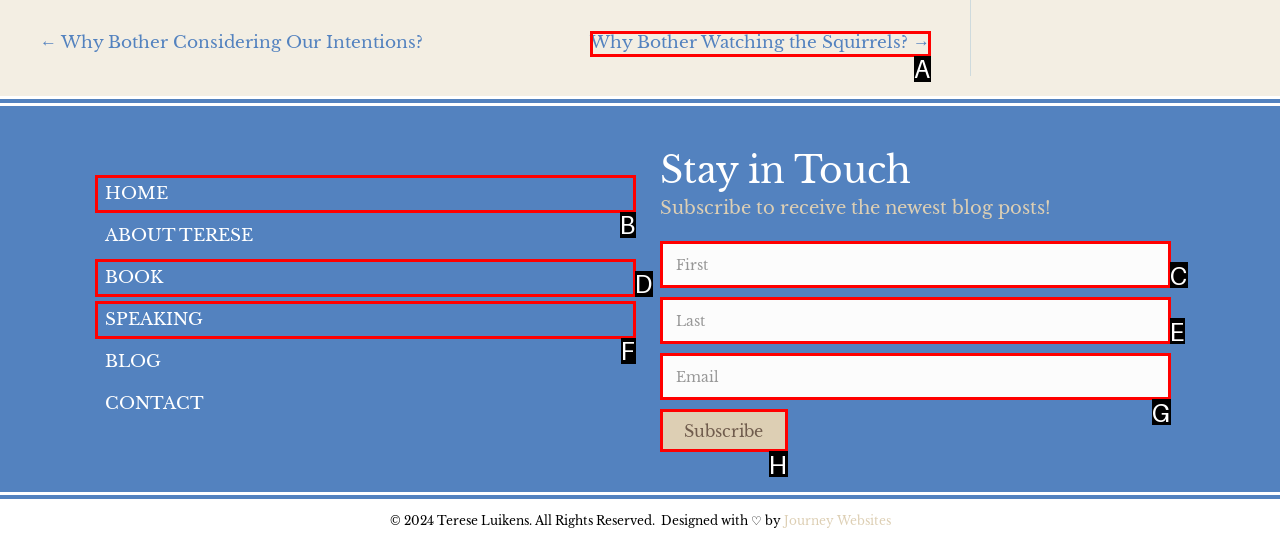Please determine which option aligns with the description: aria-label="fname" name="uabb-subscribe-form-fname" placeholder="First". Respond with the option’s letter directly from the available choices.

C